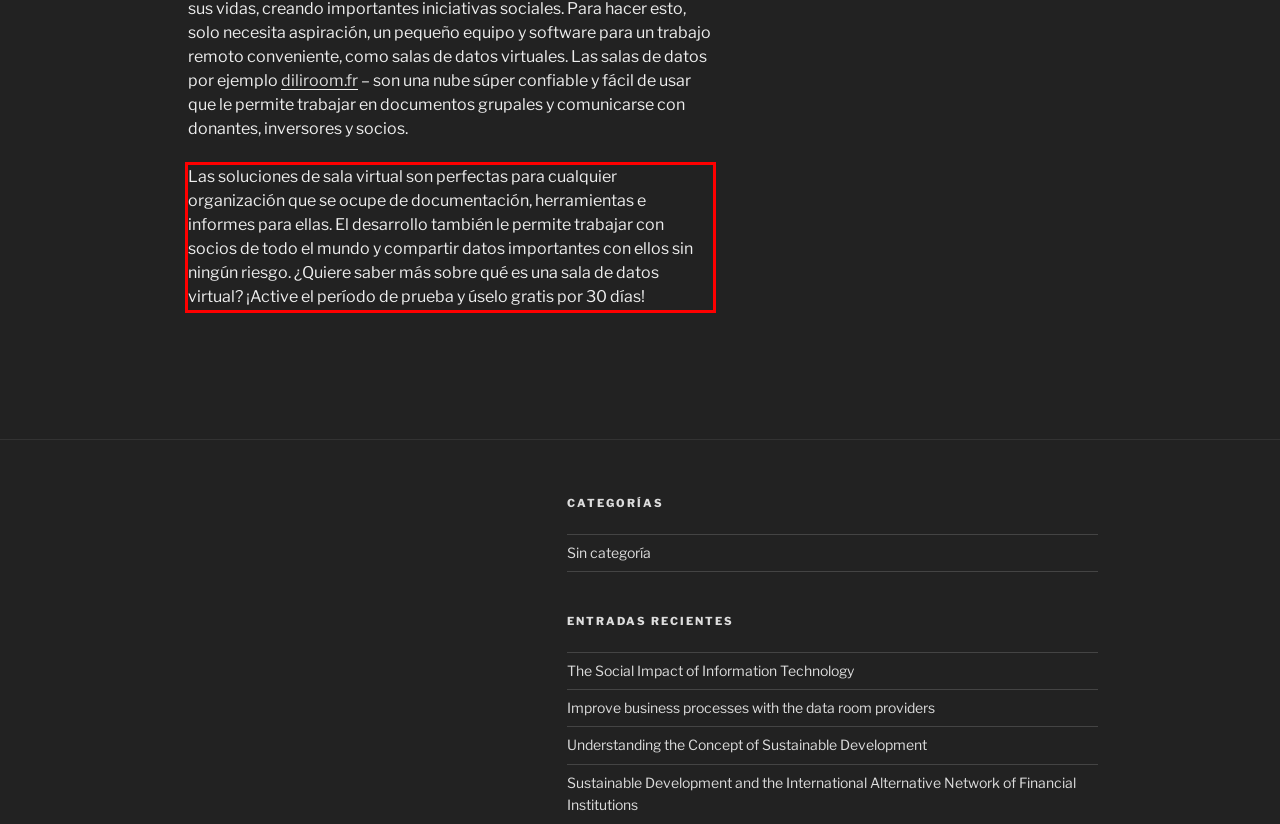Please recognize and transcribe the text located inside the red bounding box in the webpage image.

Las soluciones de sala virtual son perfectas para cualquier organización que se ocupe de documentación, herramientas e informes para ellas. El desarrollo también le permite trabajar con socios de todo el mundo y compartir datos importantes con ellos sin ningún riesgo. ¿Quiere saber más sobre qué es una sala de datos virtual? ¡Active el período de prueba y úselo gratis por 30 días!